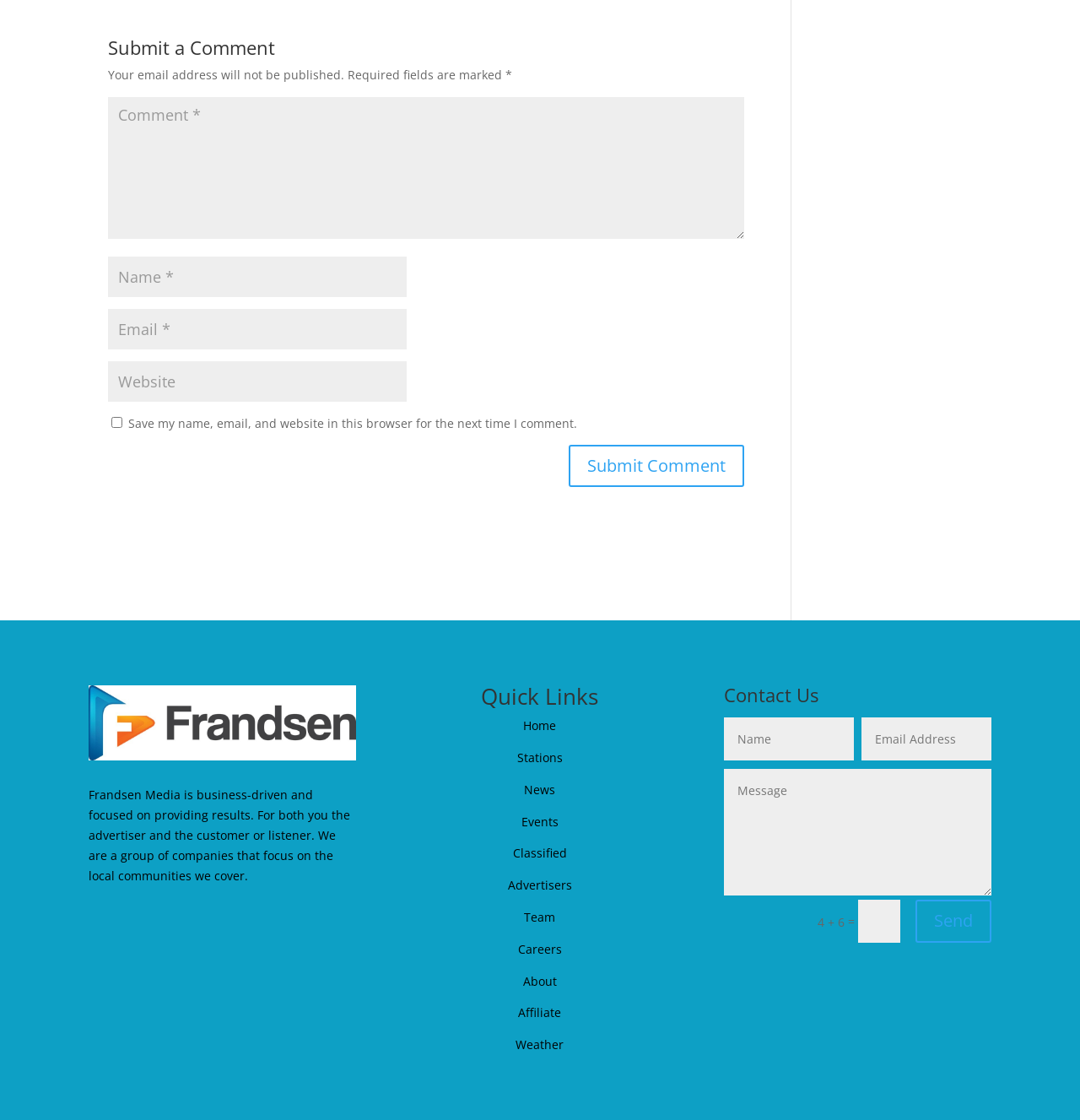What is the purpose of the form at the top?
Please use the image to provide an in-depth answer to the question.

The form at the top of the webpage has several input fields, including name, email, and comment, and a submit button. The purpose of this form is to allow users to submit a comment, as indicated by the heading 'Submit a Comment'.